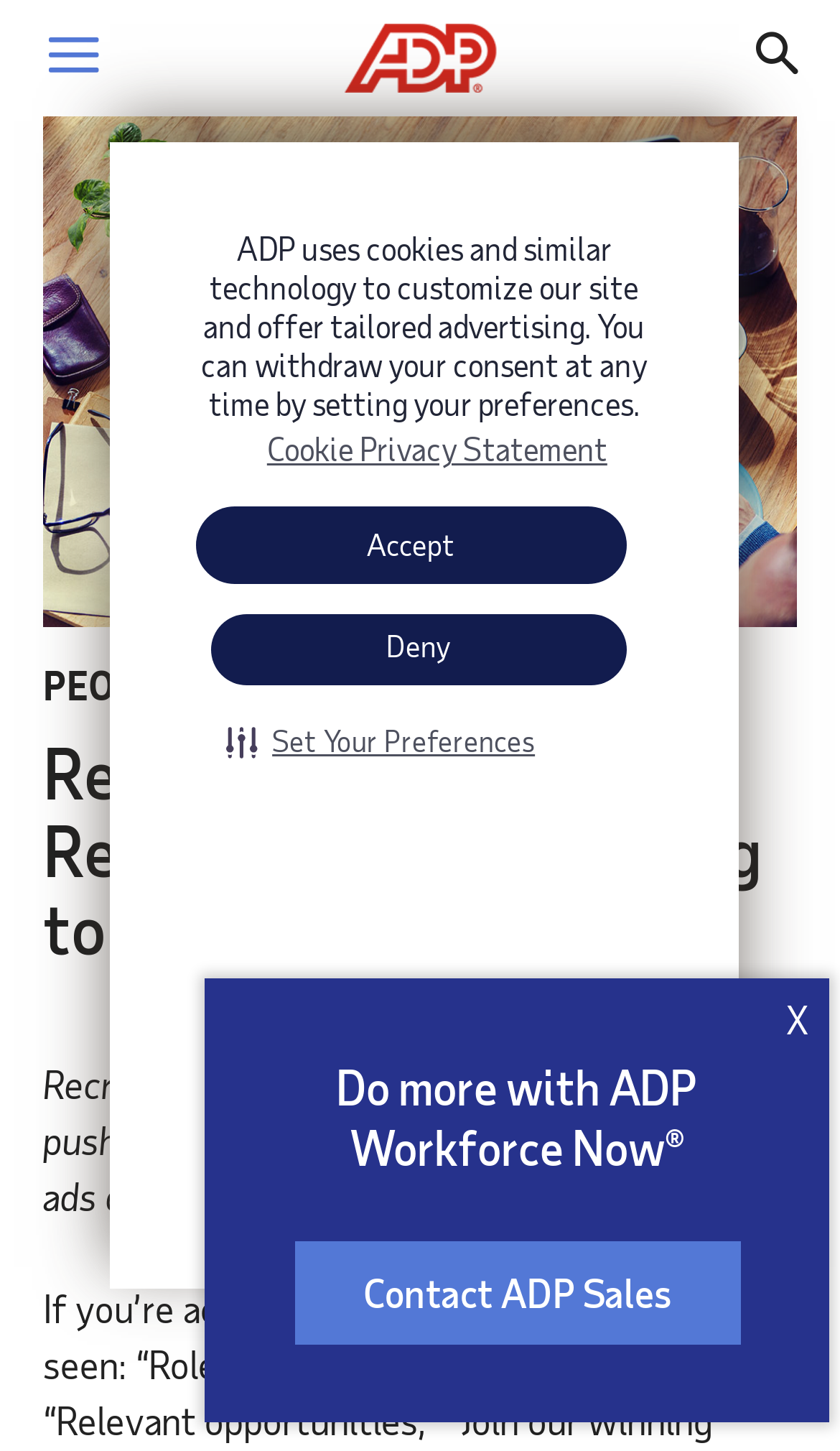Give a one-word or one-phrase response to the question: 
What is the name of the product mentioned?

ADP Workforce Now